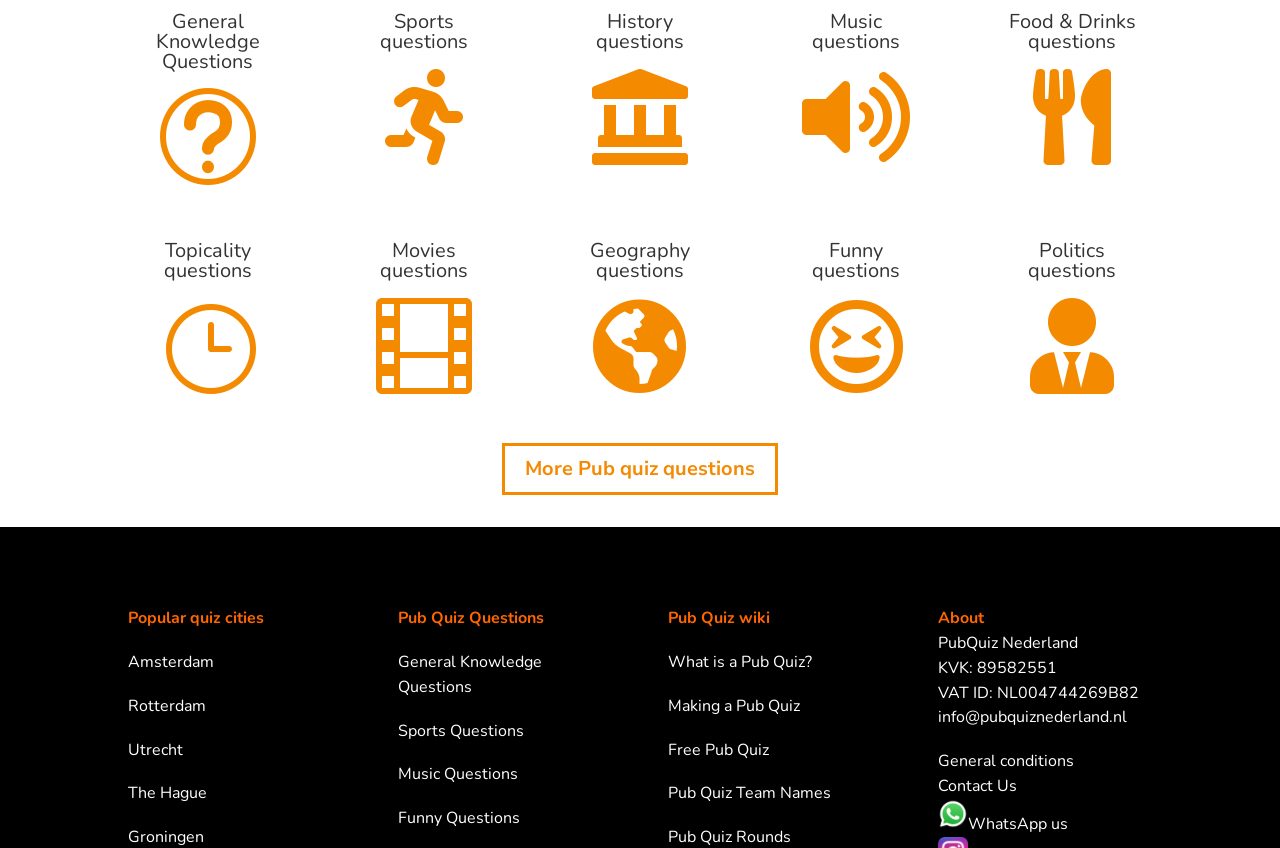Using the element description: "Pub Quiz Team Names", determine the bounding box coordinates. The coordinates should be in the format [left, top, right, bottom], with values between 0 and 1.

[0.522, 0.919, 0.649, 0.95]